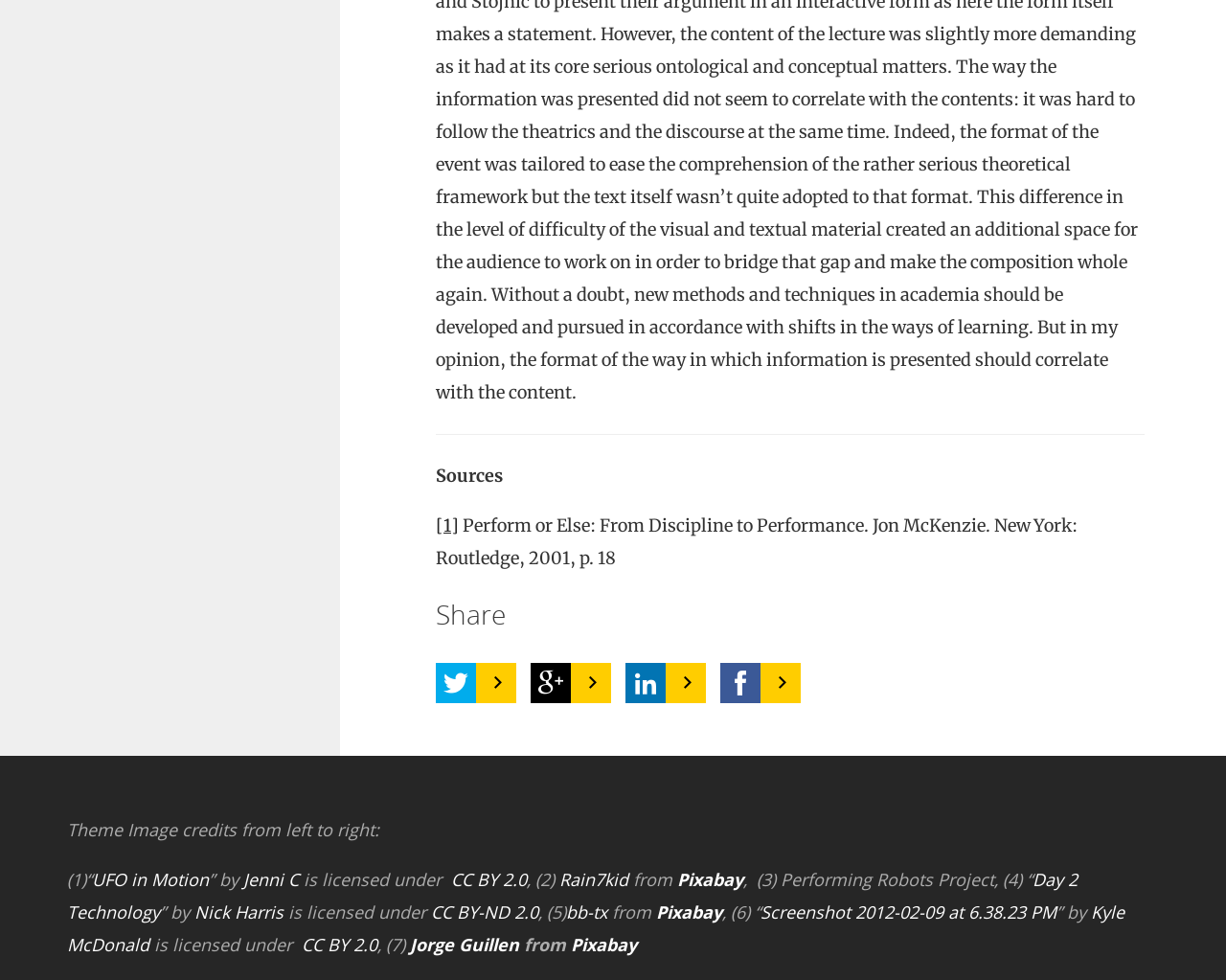Please locate the bounding box coordinates of the element that should be clicked to achieve the given instruction: "Click on the 'Share' button".

[0.355, 0.605, 0.934, 0.649]